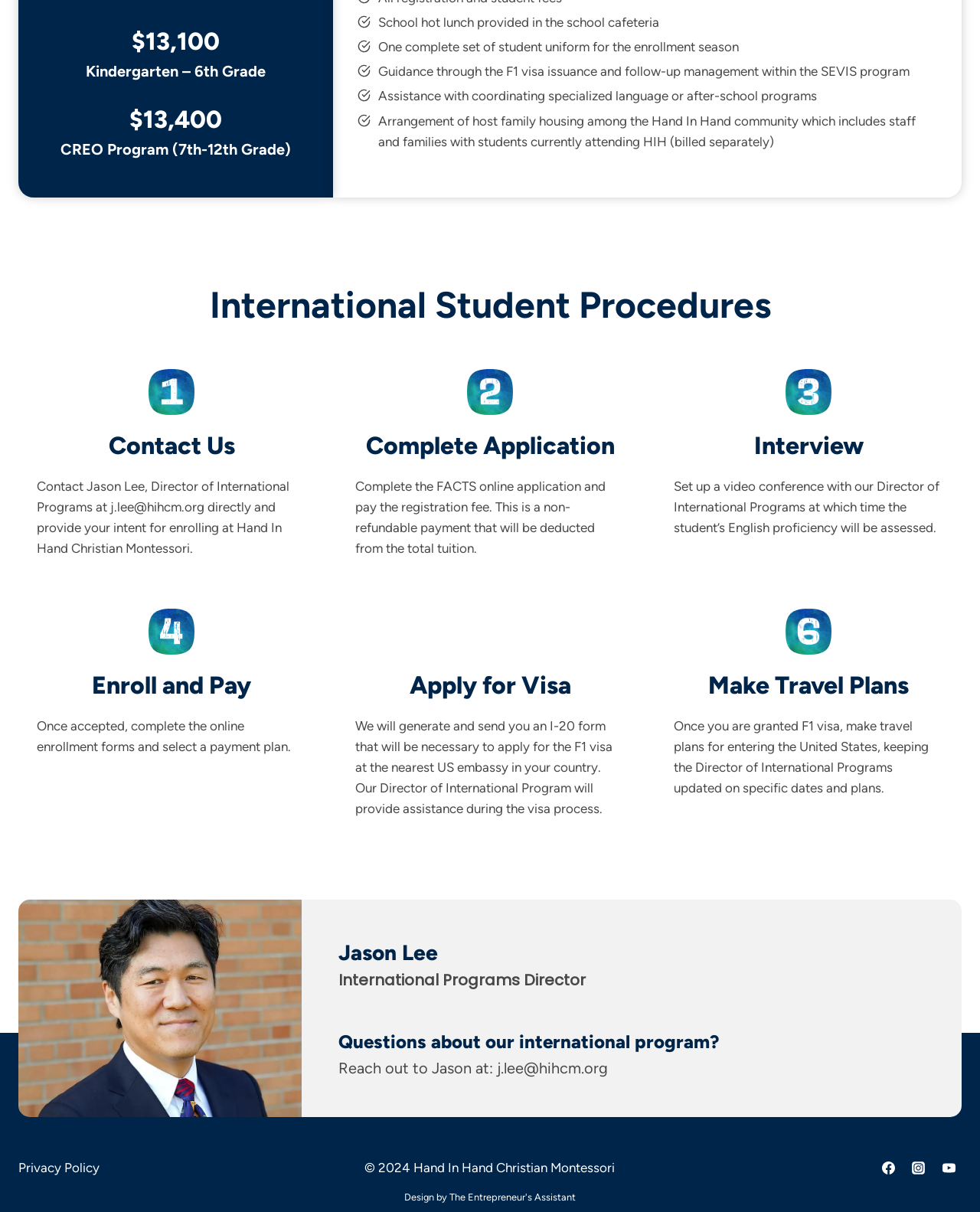Identify the bounding box coordinates for the UI element described as: "Instagram". The coordinates should be provided as four floats between 0 and 1: [left, top, right, bottom].

[0.924, 0.953, 0.951, 0.974]